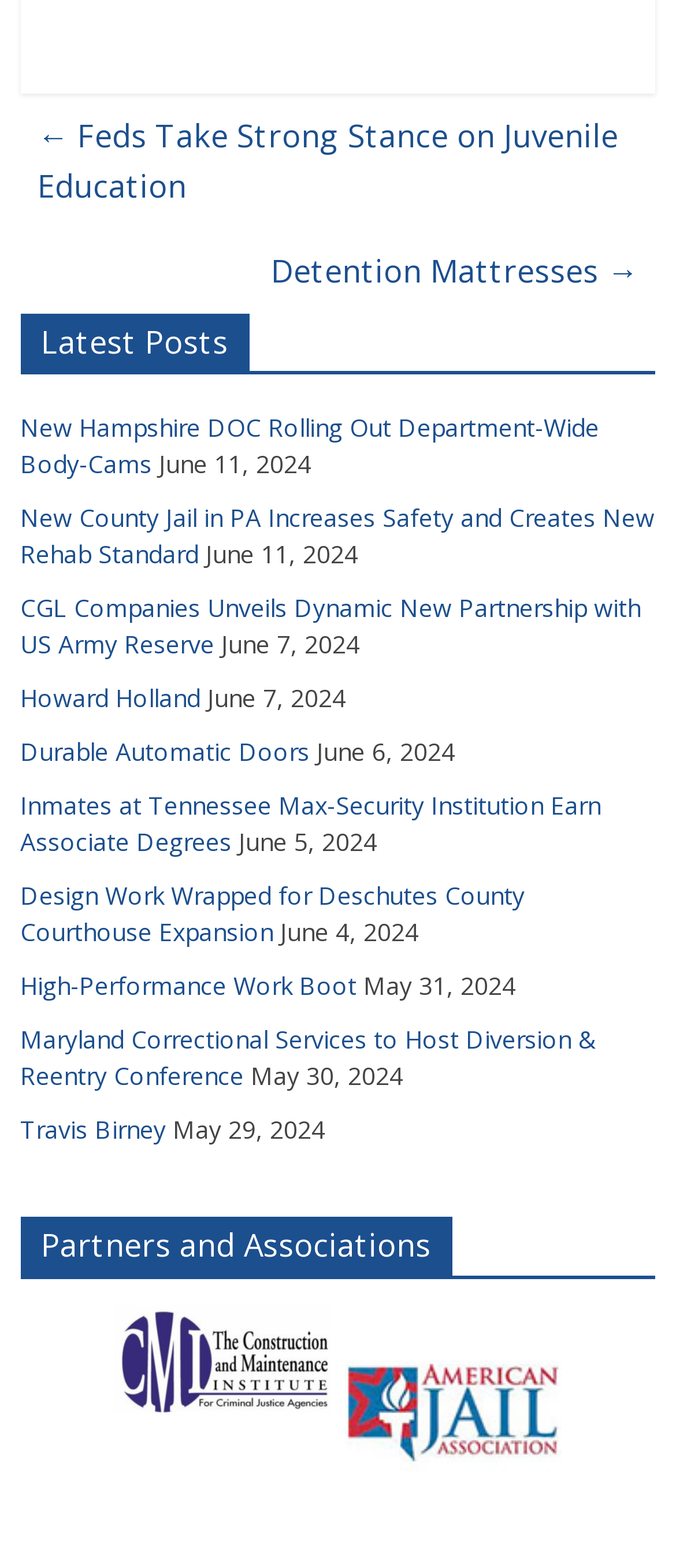Please find the bounding box coordinates of the clickable region needed to complete the following instruction: "Learn more about CGL Companies' partnership with US Army Reserve". The bounding box coordinates must consist of four float numbers between 0 and 1, i.e., [left, top, right, bottom].

[0.03, 0.377, 0.948, 0.421]